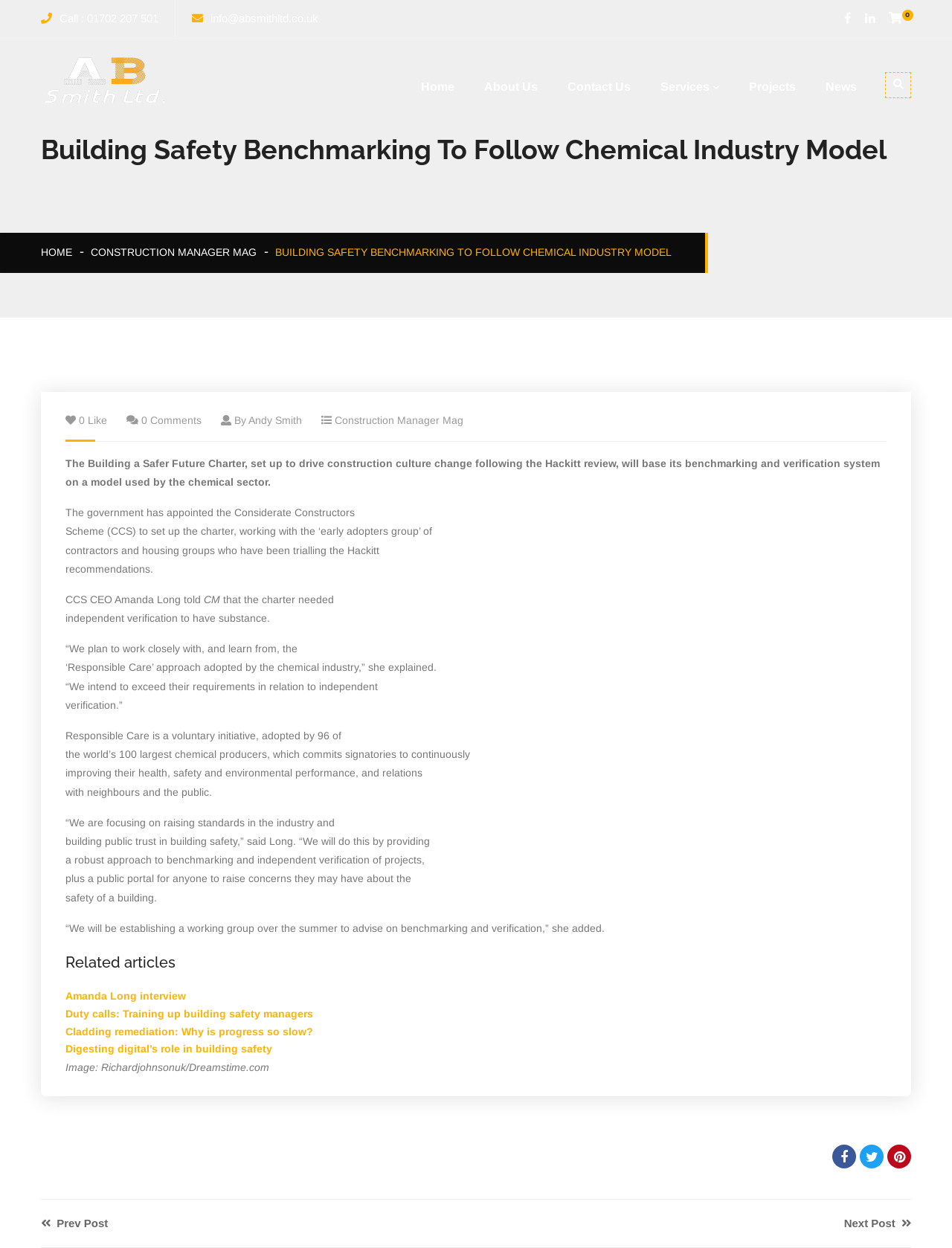Please locate the bounding box coordinates of the element's region that needs to be clicked to follow the instruction: "View the next post". The bounding box coordinates should be provided as four float numbers between 0 and 1, i.e., [left, top, right, bottom].

[0.886, 0.973, 0.957, 0.988]